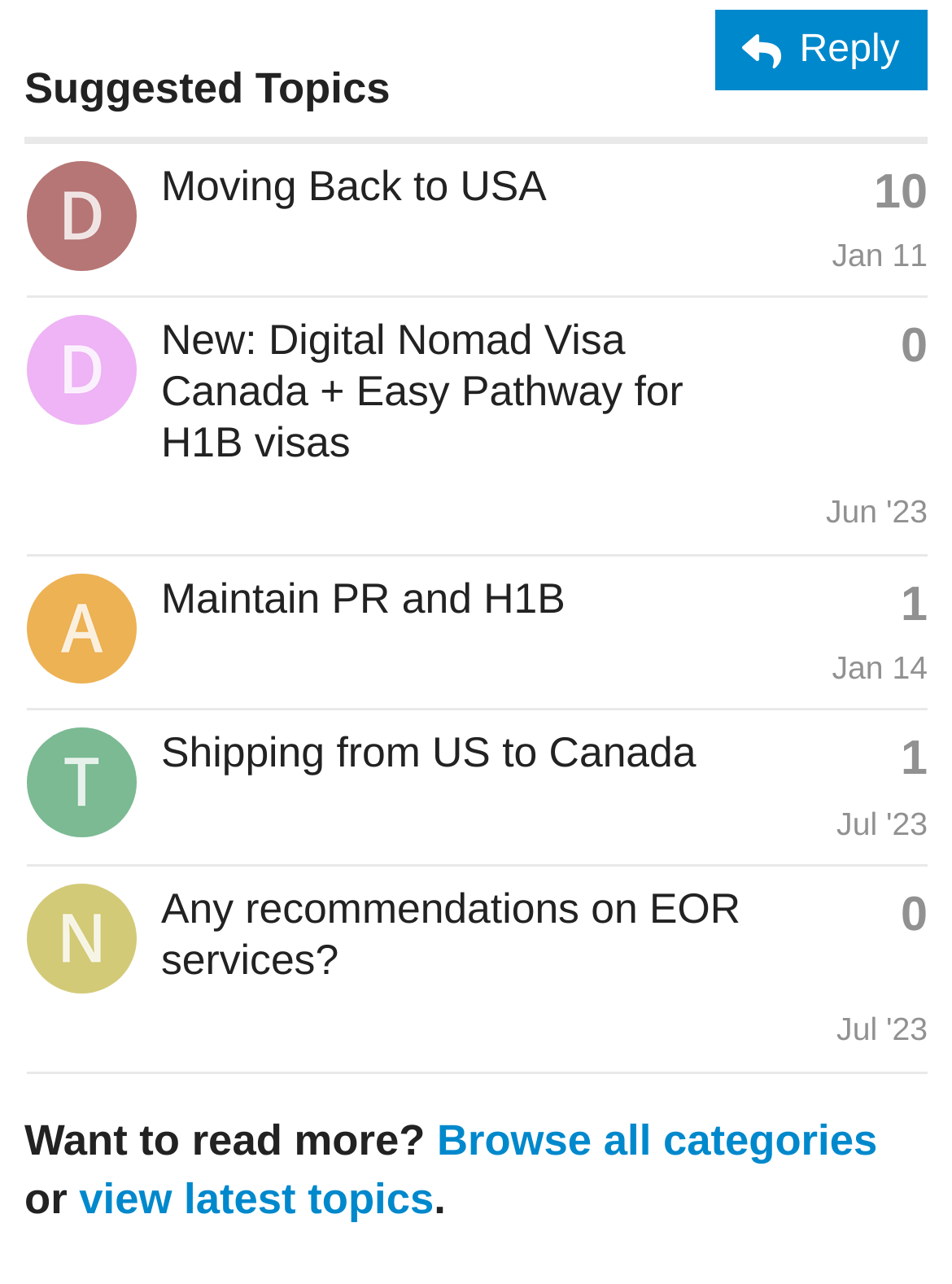How many buttons are there in the webpage?
Provide a one-word or short-phrase answer based on the image.

2